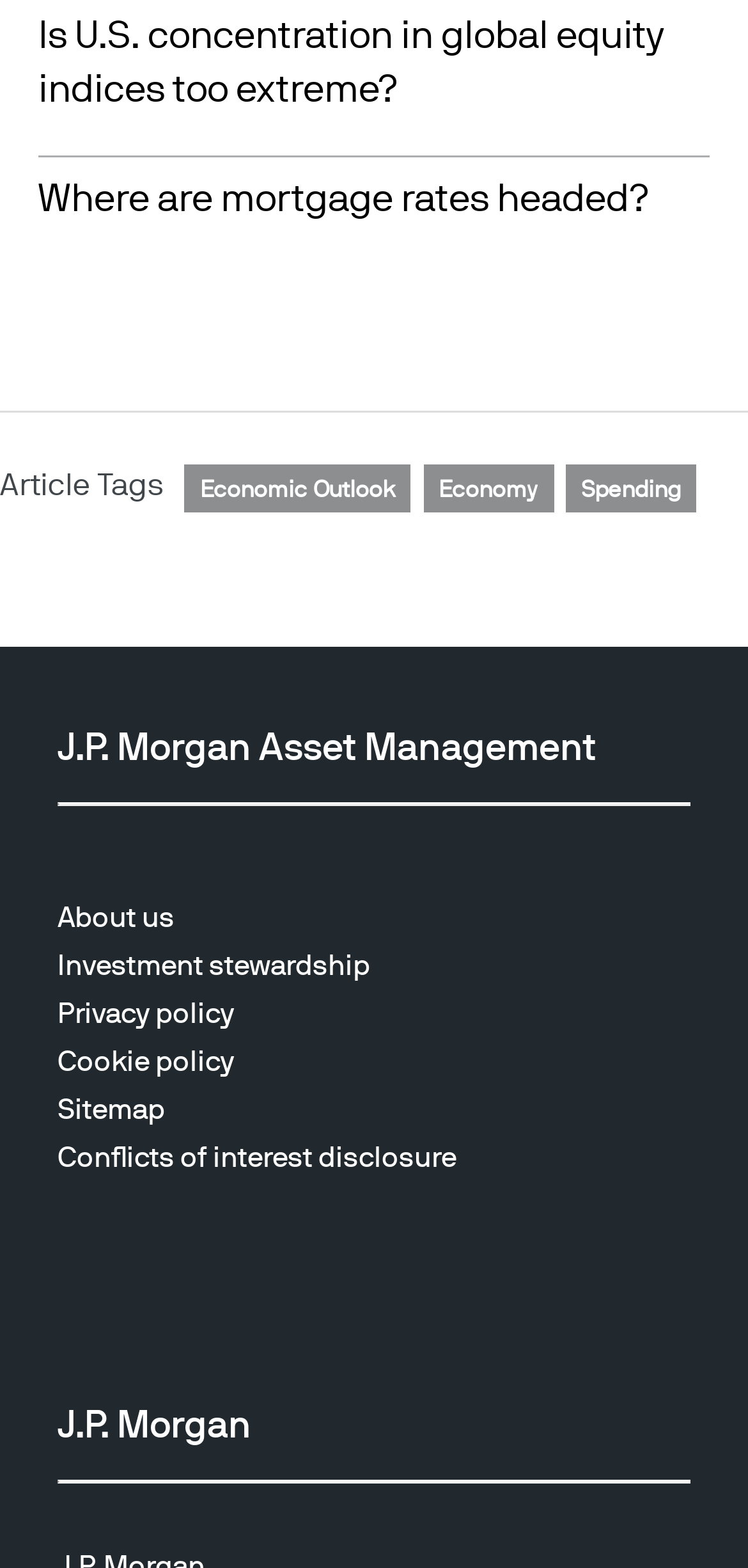Based on the image, please elaborate on the answer to the following question:
What is the purpose of the separator elements?

I found two separator elements with horizontal orientation, which are likely to be used to separate different sections of the webpage. The first separator is between the article links and the company information, and the second separator is between the company information and the links at the bottom of the page. Therefore, I concluded that the purpose of the separator elements is to separate sections.